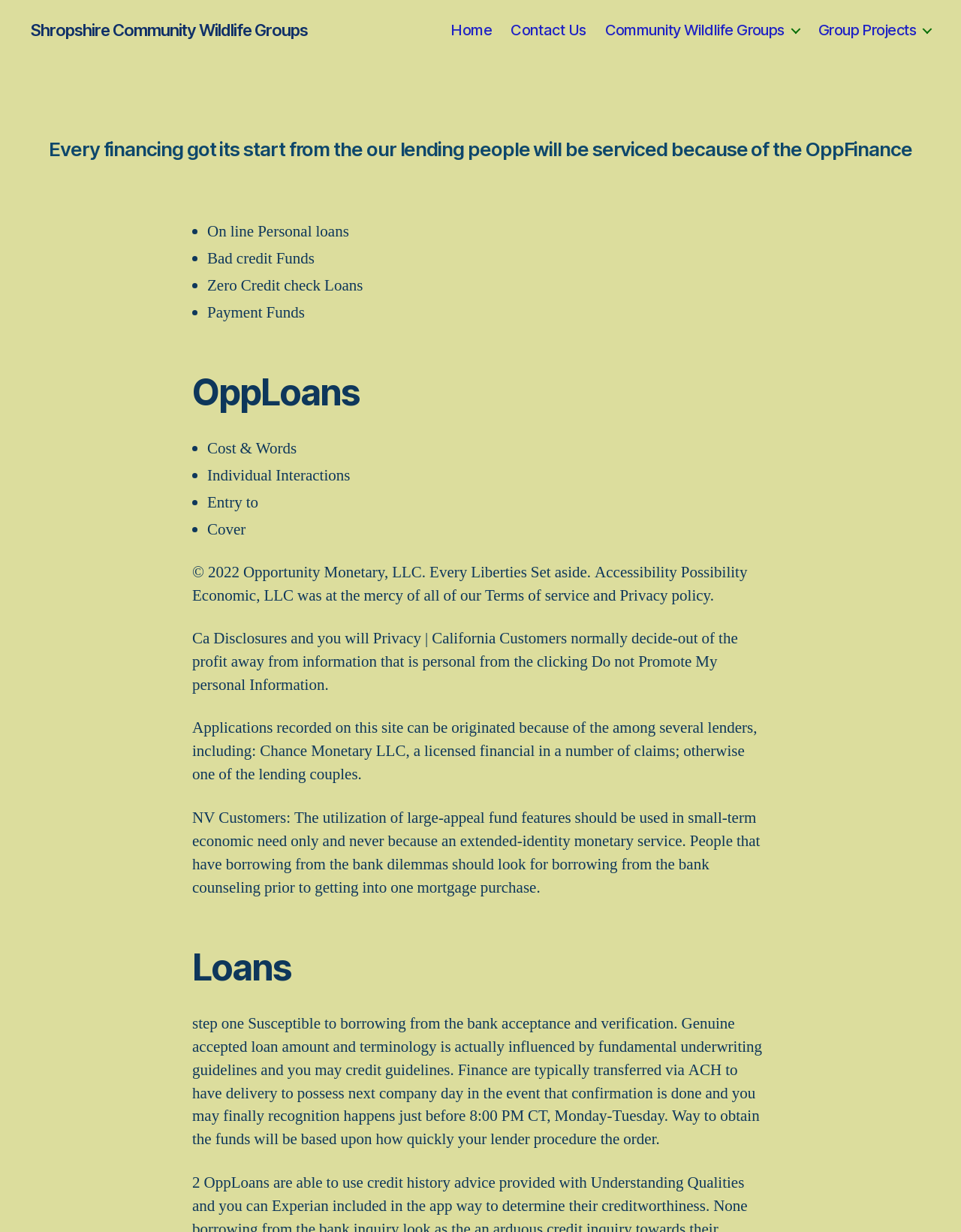Use a single word or phrase to answer this question: 
How are the funds typically transferred?

ACH